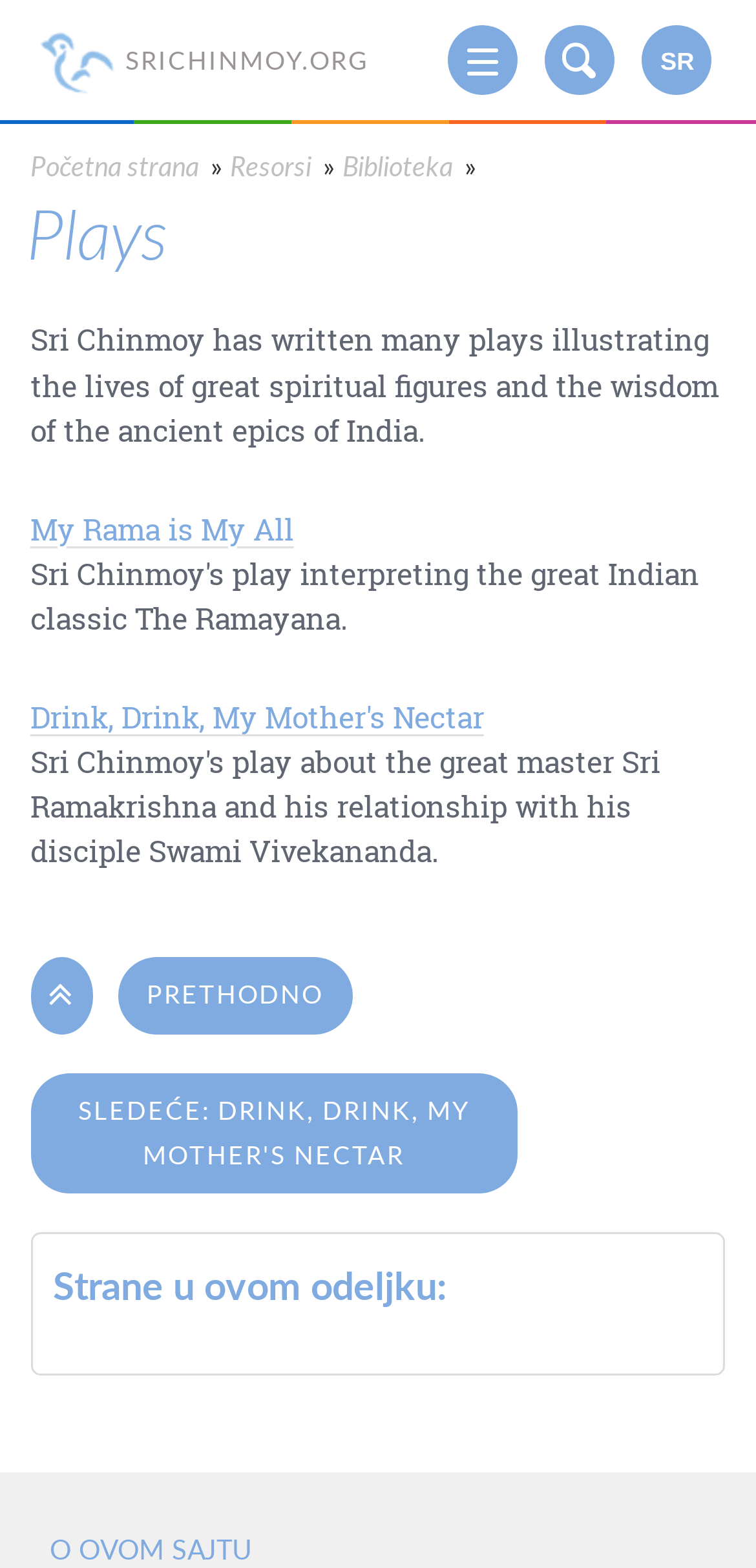What is the author of the plays? Examine the screenshot and reply using just one word or a brief phrase.

Sri Chinmoy